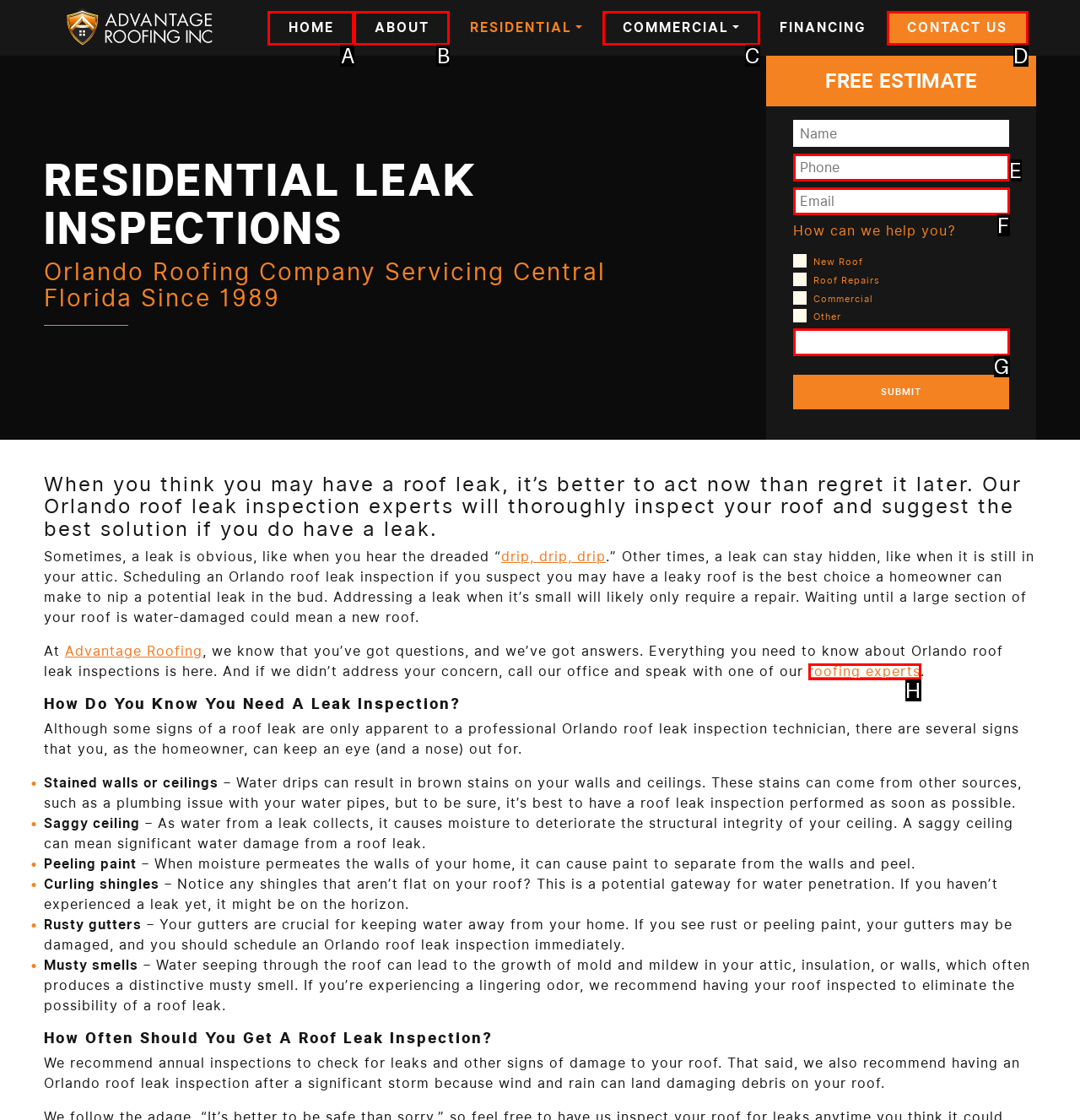From the given options, find the HTML element that fits the description: Commercial. Reply with the letter of the chosen element.

C